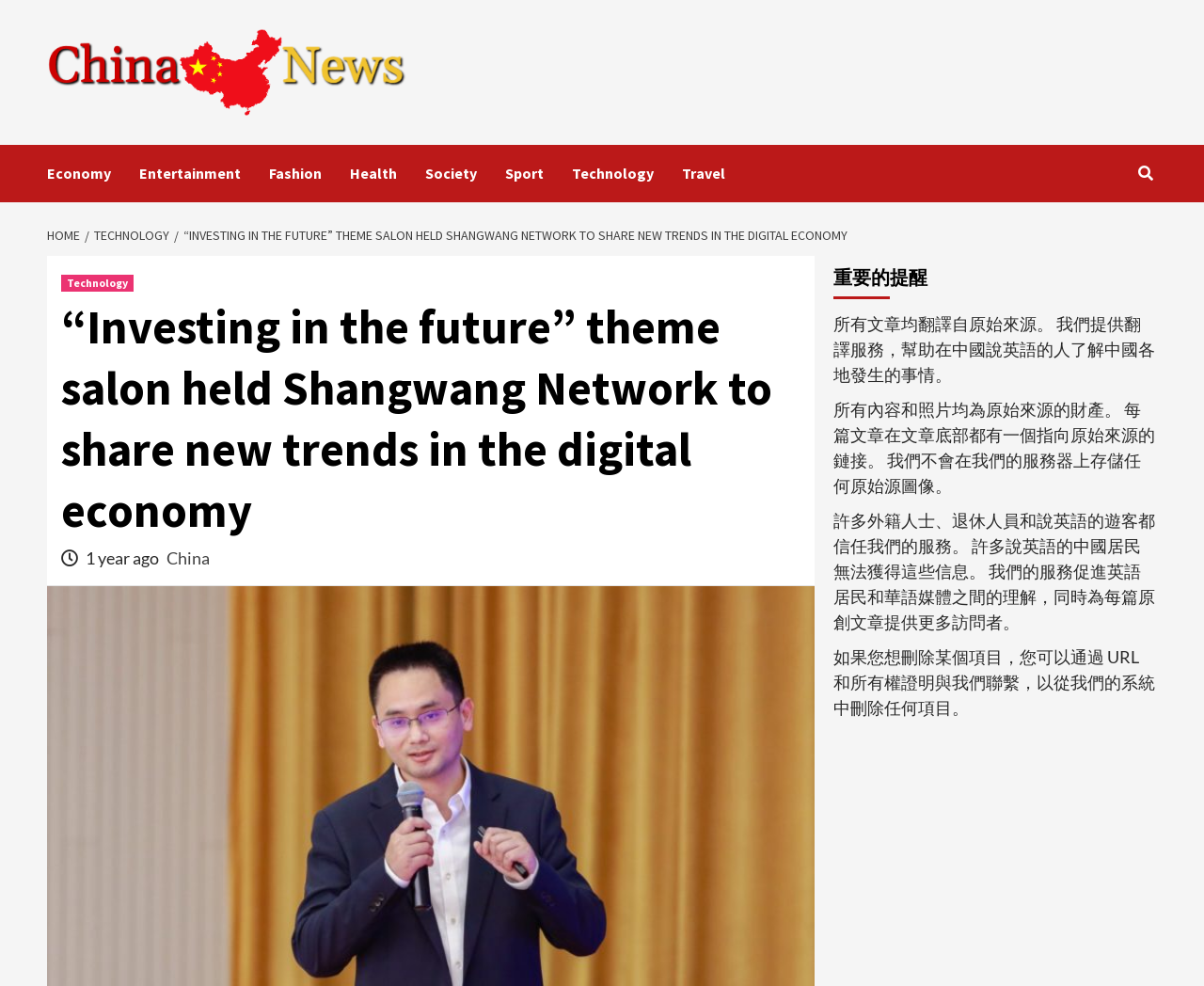What can users do if they want to delete an item?
Please provide a comprehensive answer based on the contents of the image.

According to the StaticText element on the webpage, if users want to delete an item, they can contact the website through the URL and ownership proof to request deletion from the website's system.